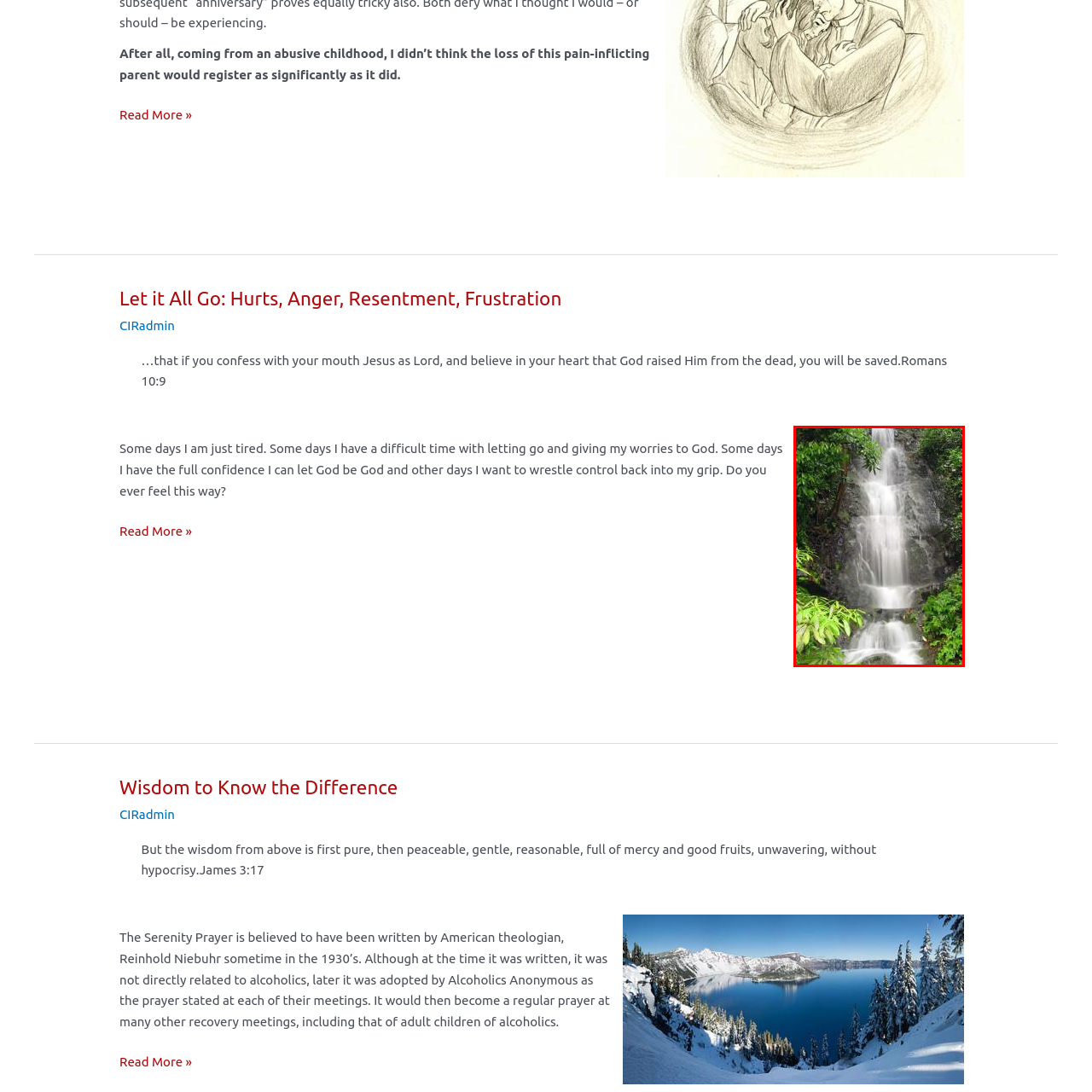Is the water flowing rapidly?  
Carefully review the image highlighted by the red outline and respond with a comprehensive answer based on the image's content.

The caption describes the water as flowing 'smoothly' and creating a 'silky effect', which suggests a gentle and calm flow, rather than a rapid one.